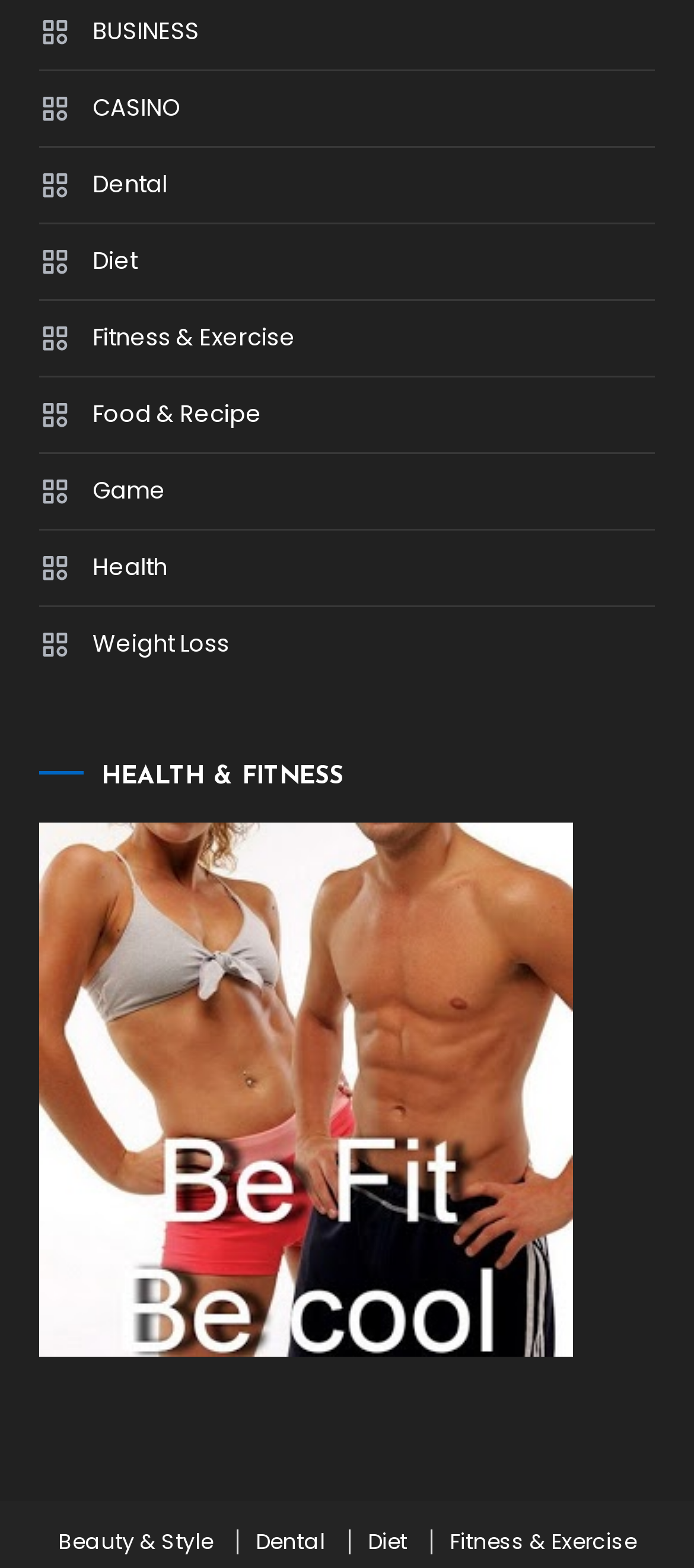What is the first category listed under HEALTH & FITNESS?
Provide an in-depth answer to the question, covering all aspects.

By looking at the links under the 'HEALTH & FITNESS' heading, I see that the first category listed is 'BUSINESS'.